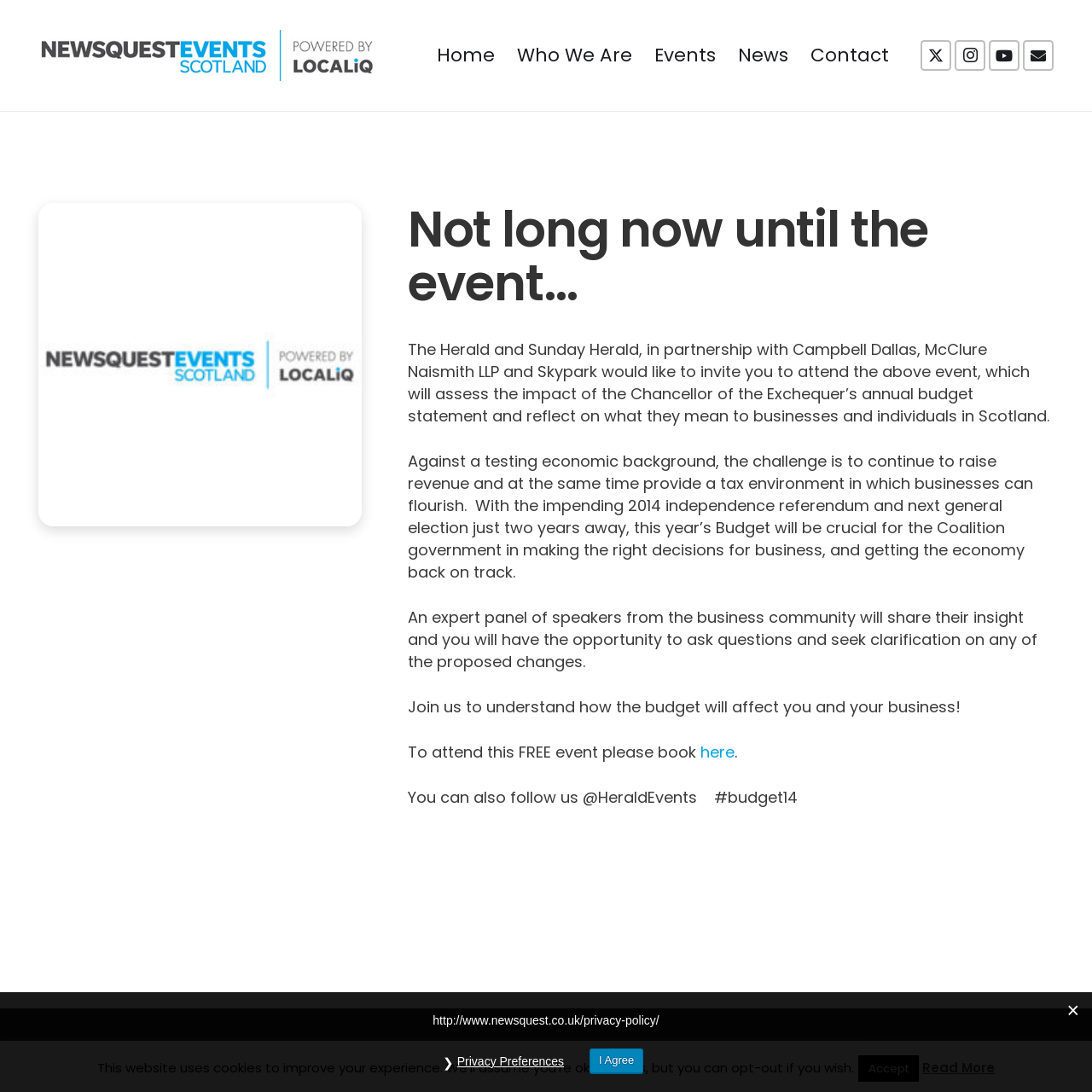Identify the bounding box coordinates of the region that should be clicked to execute the following instruction: "Click on ALLERGY BLOG".

None